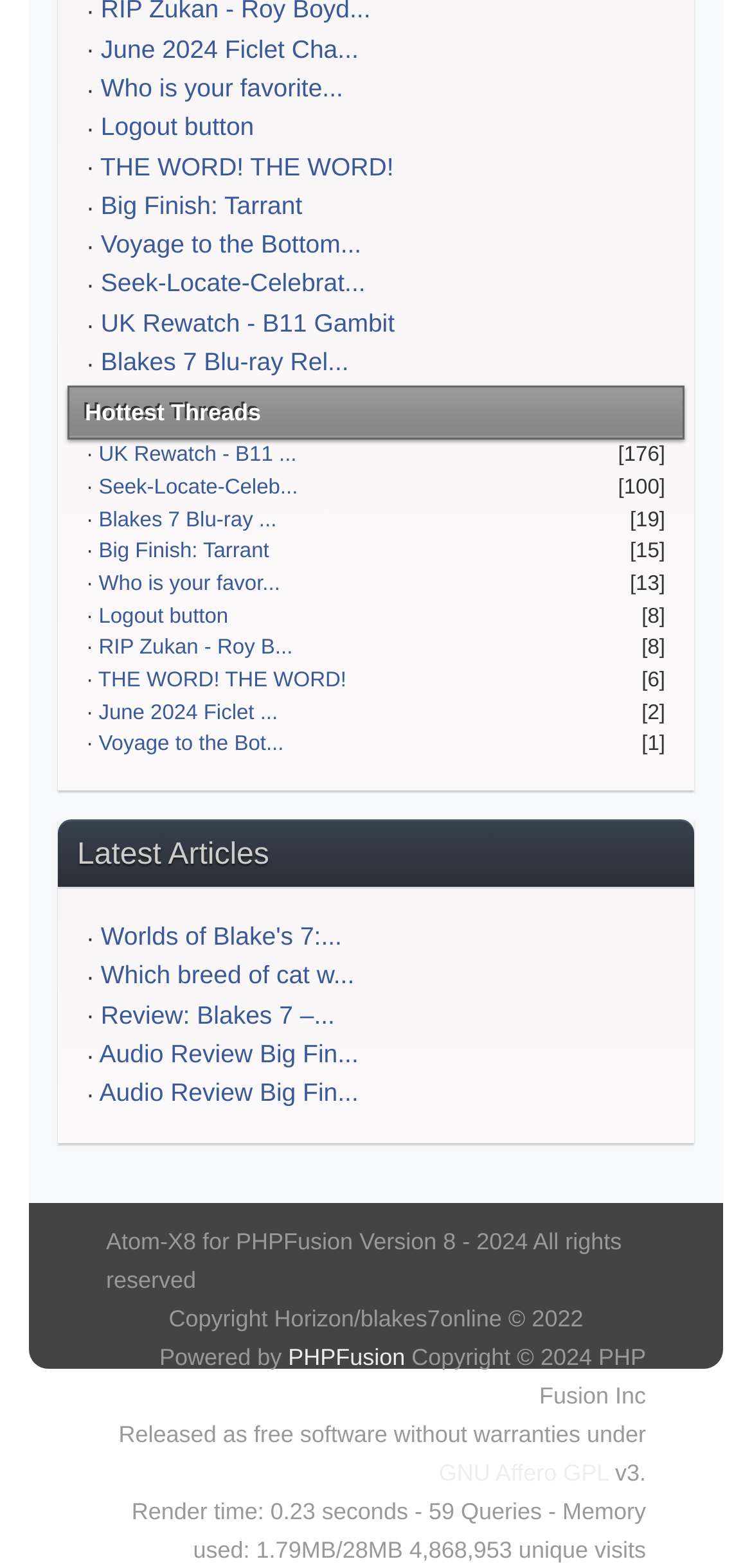Based on the image, please elaborate on the answer to the following question:
What is the category of the articles?

The webpage appears to be a fan site or forum dedicated to the TV show Blake's 7. The articles and threads listed on the webpage are all related to this topic, indicating that the category of the articles is Blake's 7.